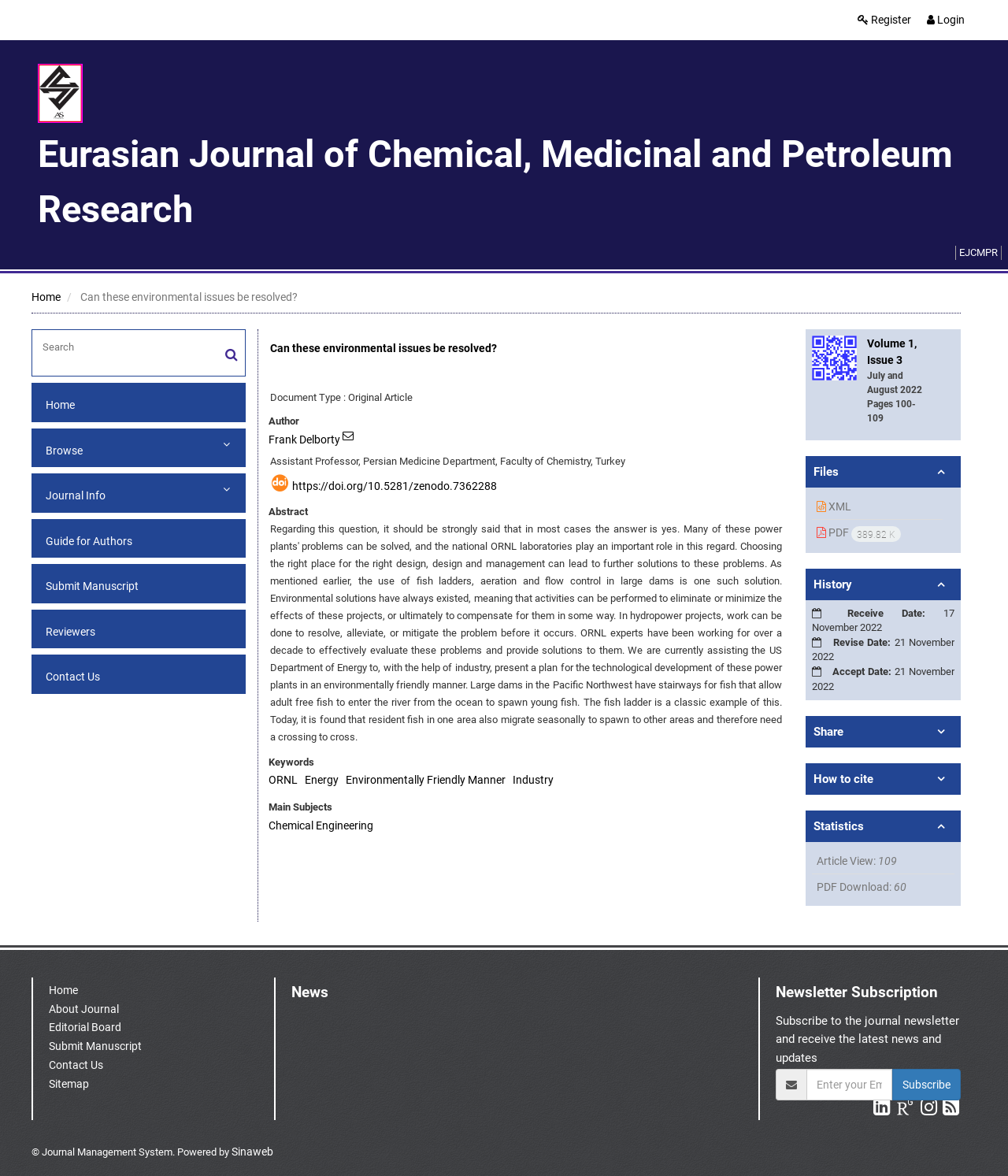For the following element description, predict the bounding box coordinates in the format (top-left x, top-left y, bottom-right x, bottom-right y). All values should be floating point numbers between 0 and 1. Description: title="Researchgate"

[0.887, 0.937, 0.912, 0.951]